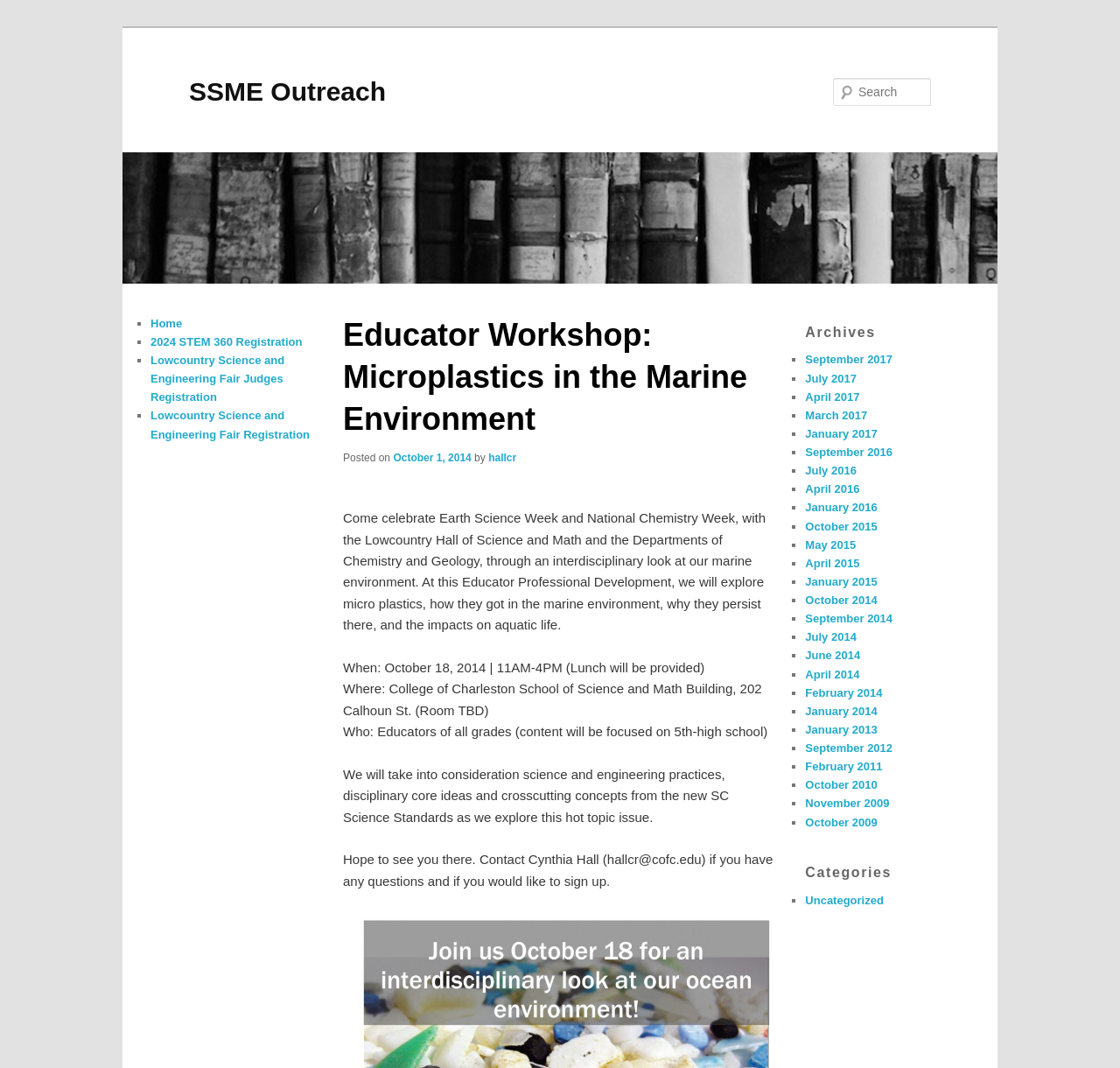What is the location of the workshop?
Please provide an in-depth and detailed response to the question.

The location of the workshop can be found in the paragraph that starts with 'Where: College of Charleston School of Science and Math Building, 202 Calhoun St. (Room TBD)'.